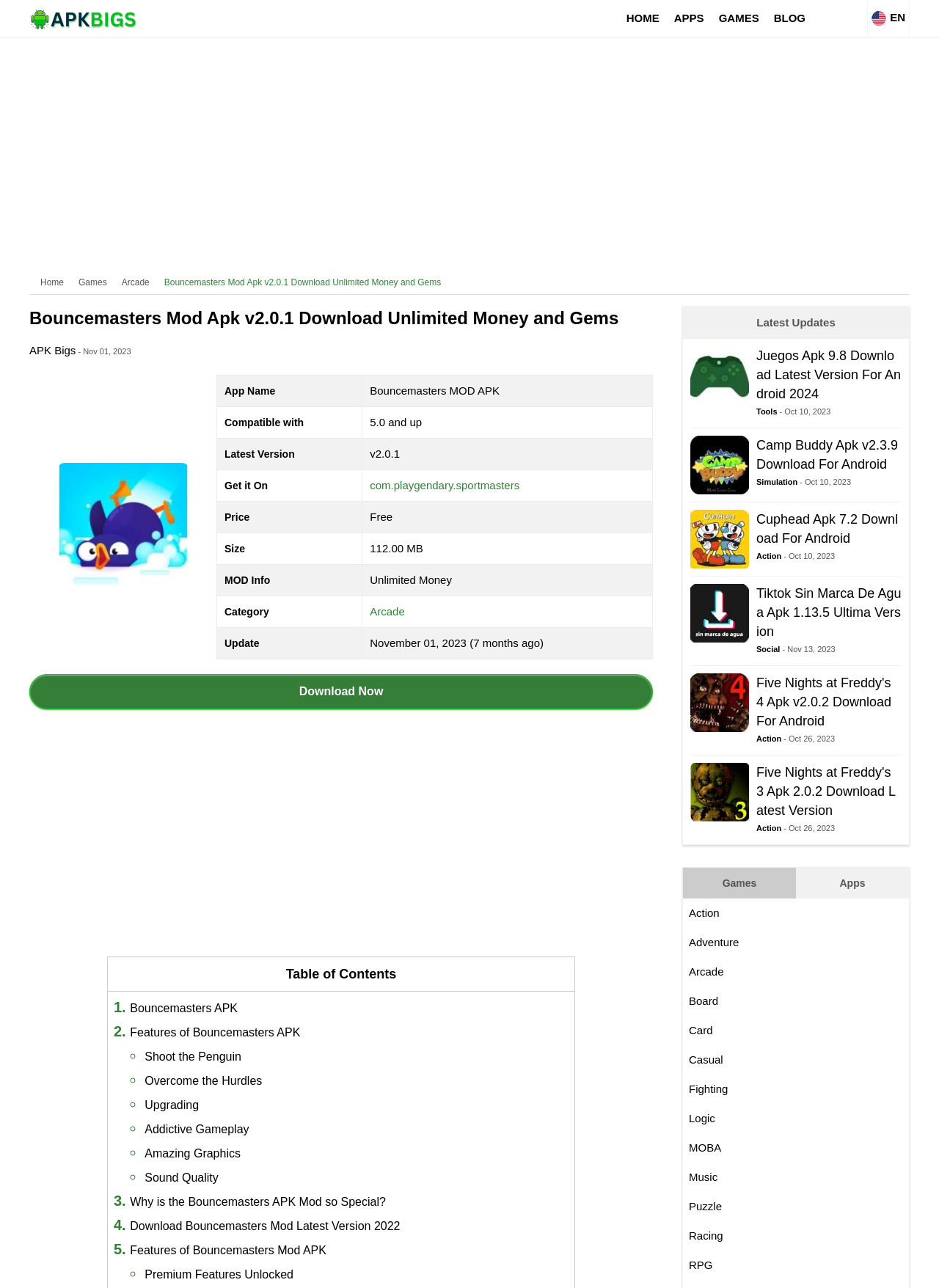Predict the bounding box of the UI element based on this description: "Features of Bouncemasters Mod APK".

[0.138, 0.966, 0.348, 0.976]